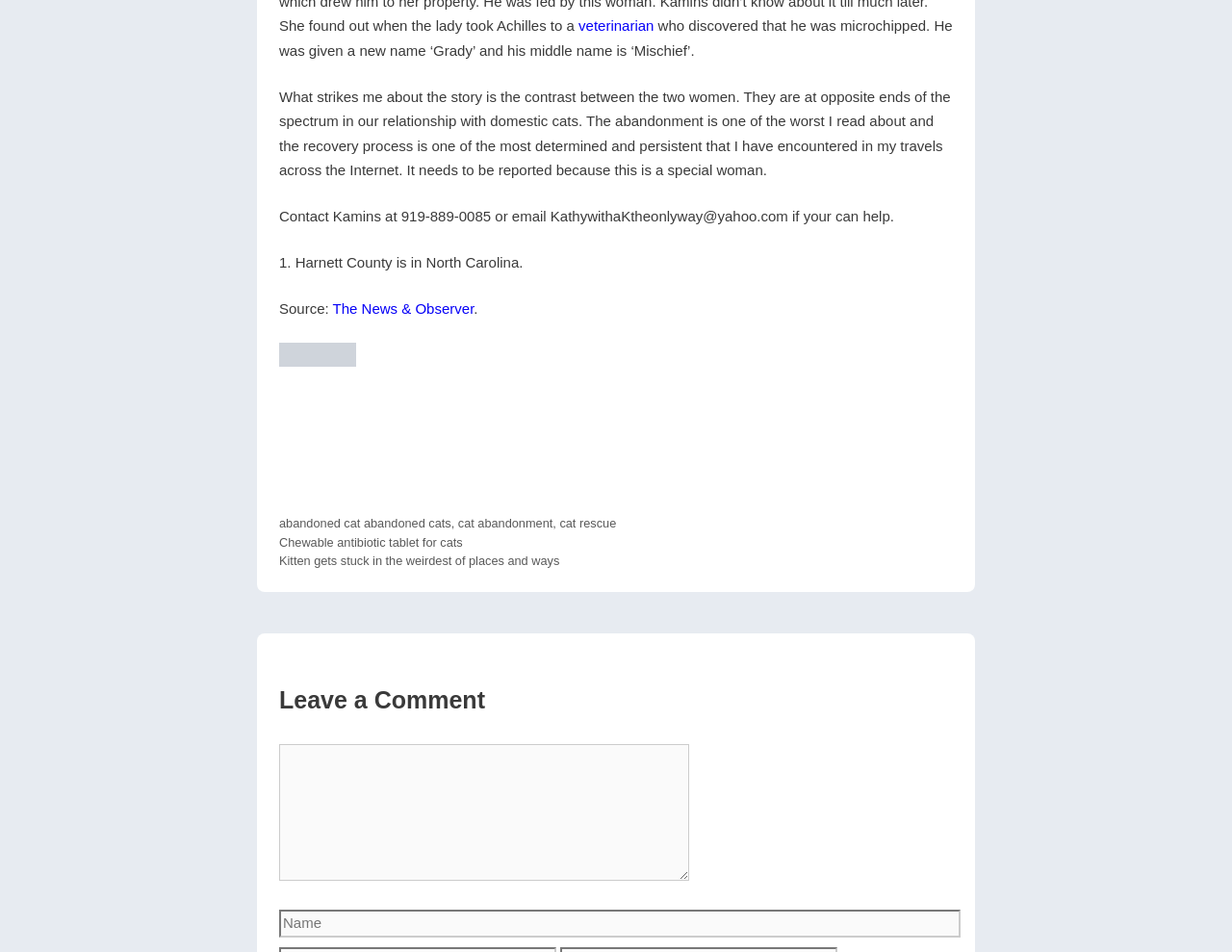What is the name of the news source?
Please answer the question with a detailed response using the information from the screenshot.

The answer can be found in the link element with the text 'The News & Observer', which is the source of the story.